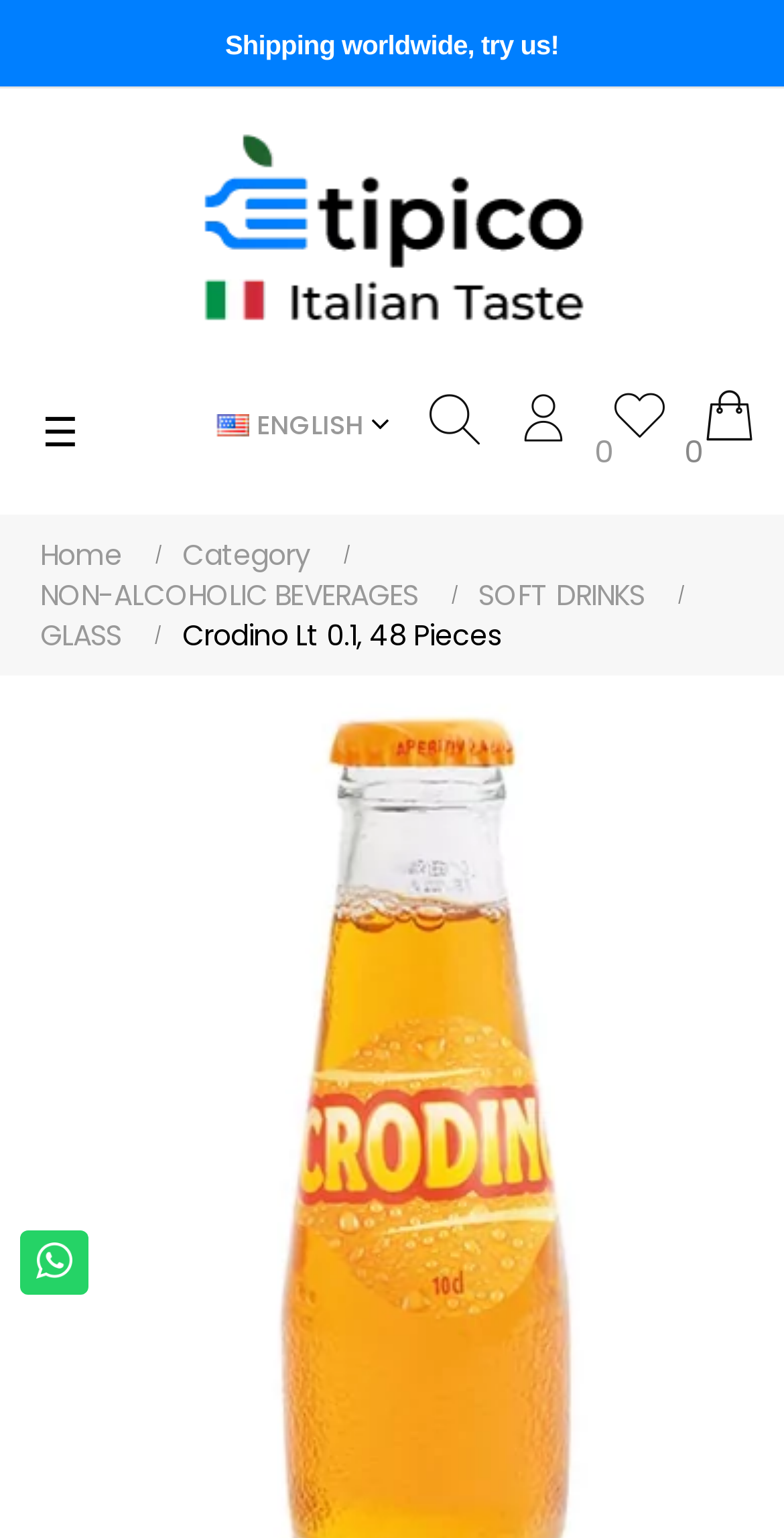Locate the bounding box coordinates of the clickable region necessary to complete the following instruction: "View the 'Table of Contents'". Provide the coordinates in the format of four float numbers between 0 and 1, i.e., [left, top, right, bottom].

None